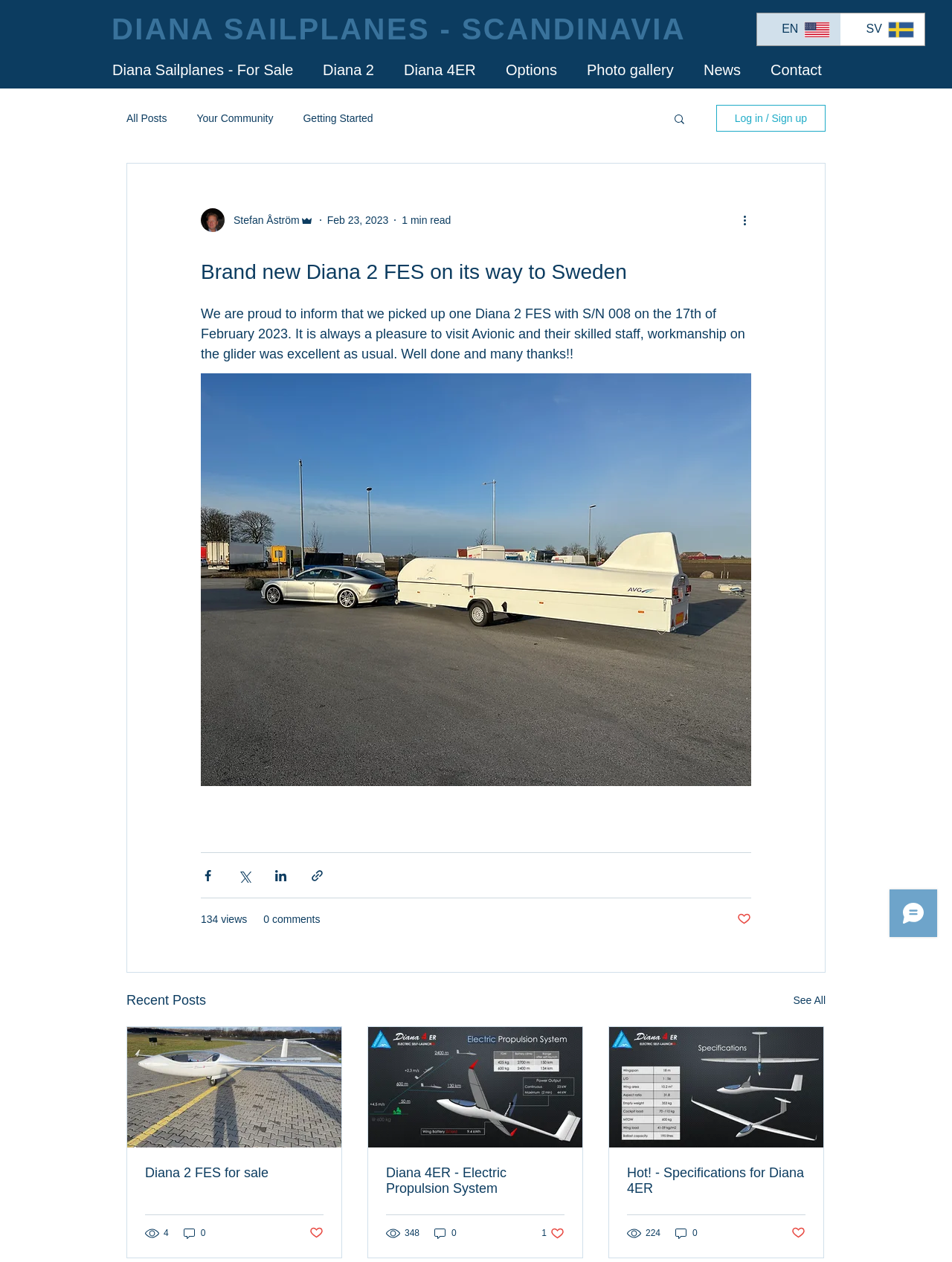Use the details in the image to answer the question thoroughly: 
How many languages can be selected?

I counted the number of language options available in the language selector dropdown, which are English and Swedish.